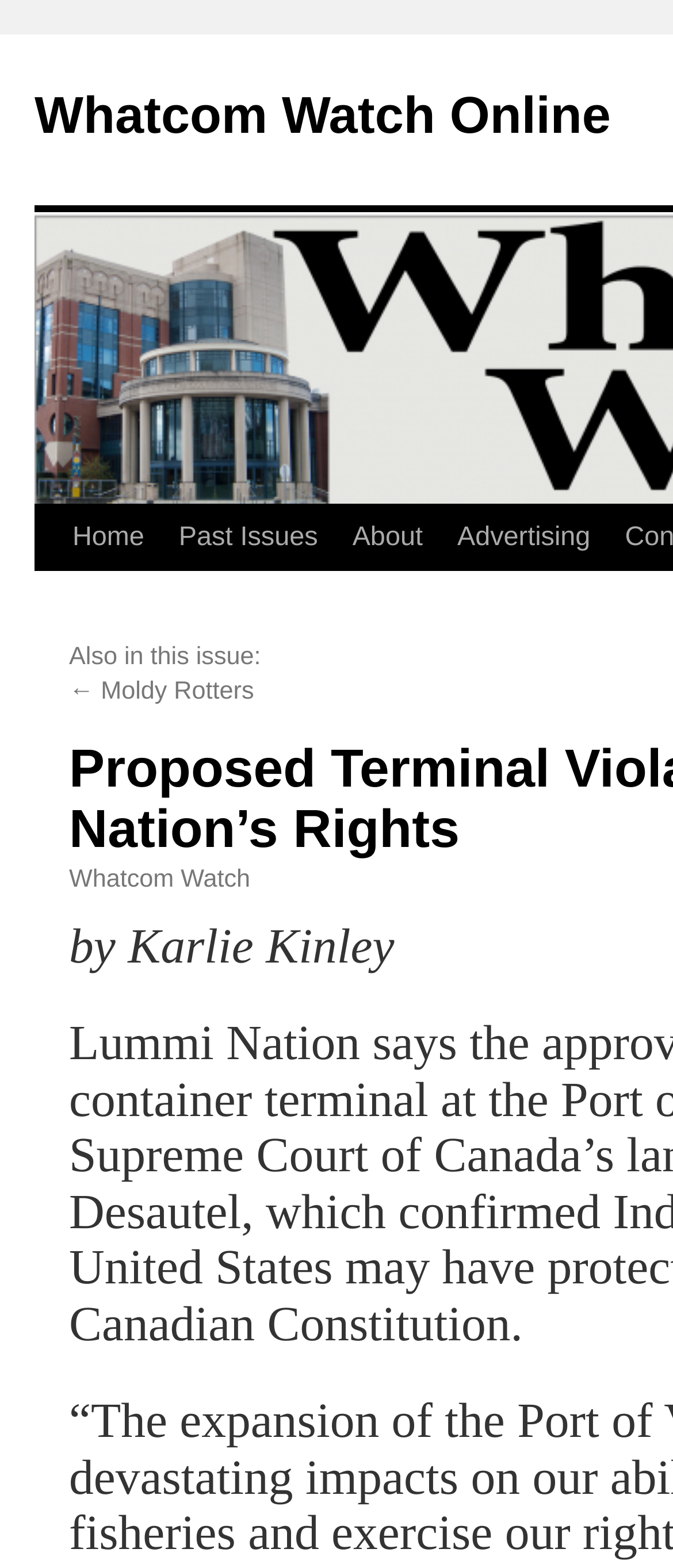Determine the bounding box coordinates of the UI element that matches the following description: "About". The coordinates should be four float numbers between 0 and 1 in the format [left, top, right, bottom].

[0.446, 0.322, 0.584, 0.364]